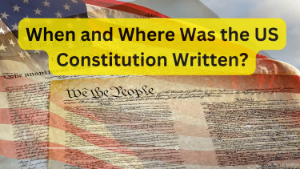What is prominently displayed in the foreground?
Give a detailed response to the question by analyzing the screenshot.

The foreground of the collage prominently displays a close-up of the U.S. Constitution, with its iconic opening phrase 'We the People' clearly visible, emphasizing the document's foundational role in American democracy.